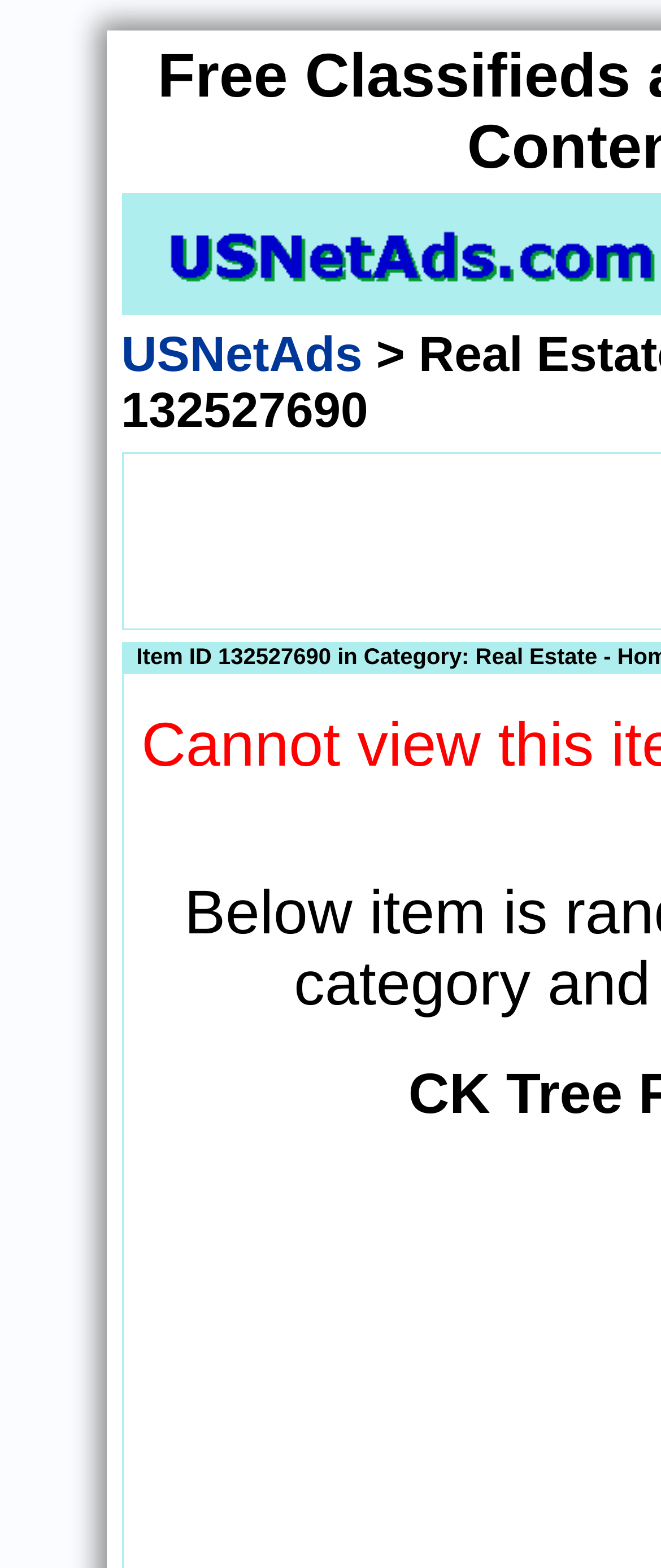Identify the text that serves as the heading for the webpage and generate it.

Free Classifieds at USNetAds.com - View Item Content by ID 132527690